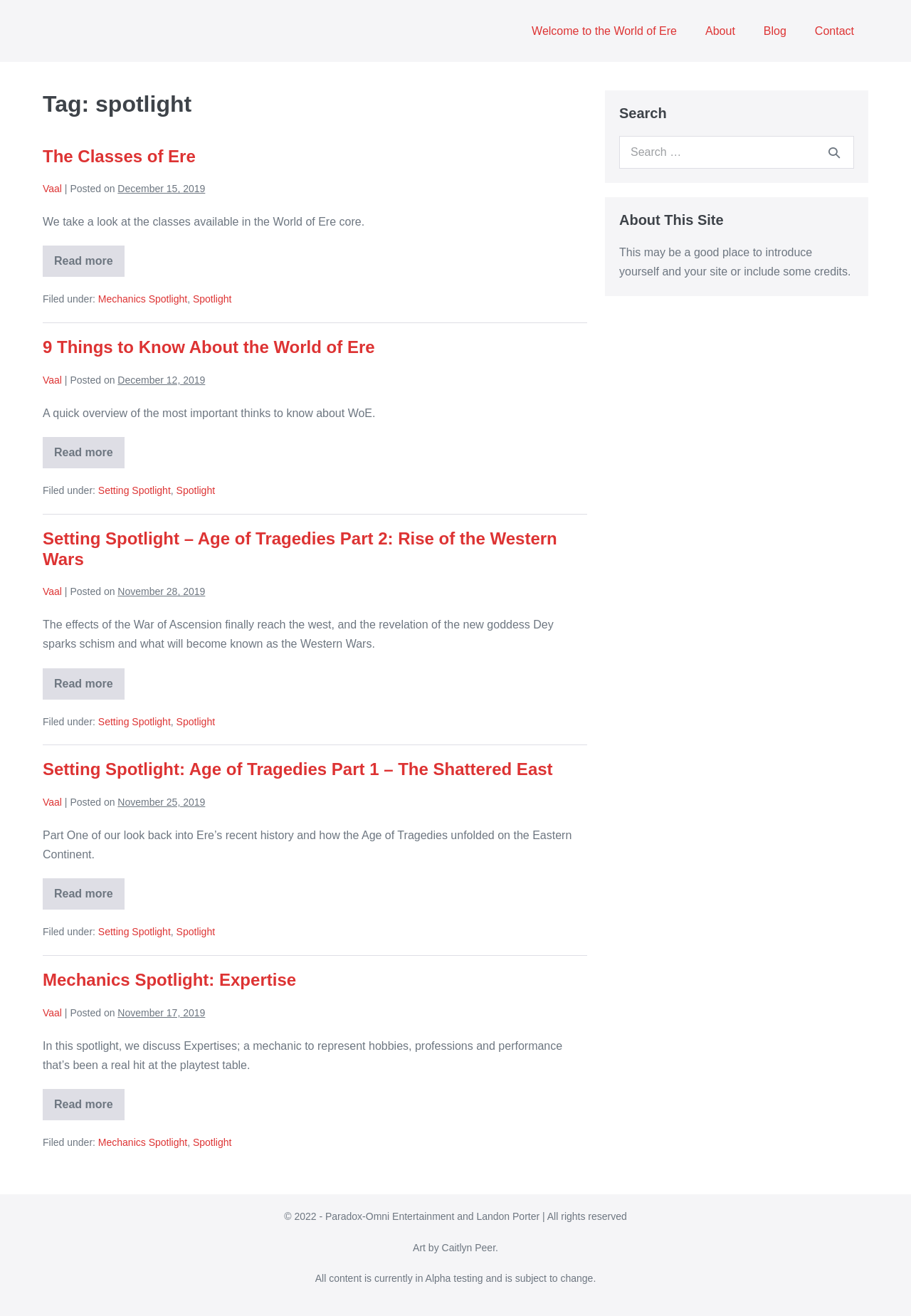Locate the bounding box coordinates of the clickable element to fulfill the following instruction: "Click on the 'Welcome to the World of Ere' link". Provide the coordinates as four float numbers between 0 and 1 in the format [left, top, right, bottom].

[0.568, 0.011, 0.759, 0.036]